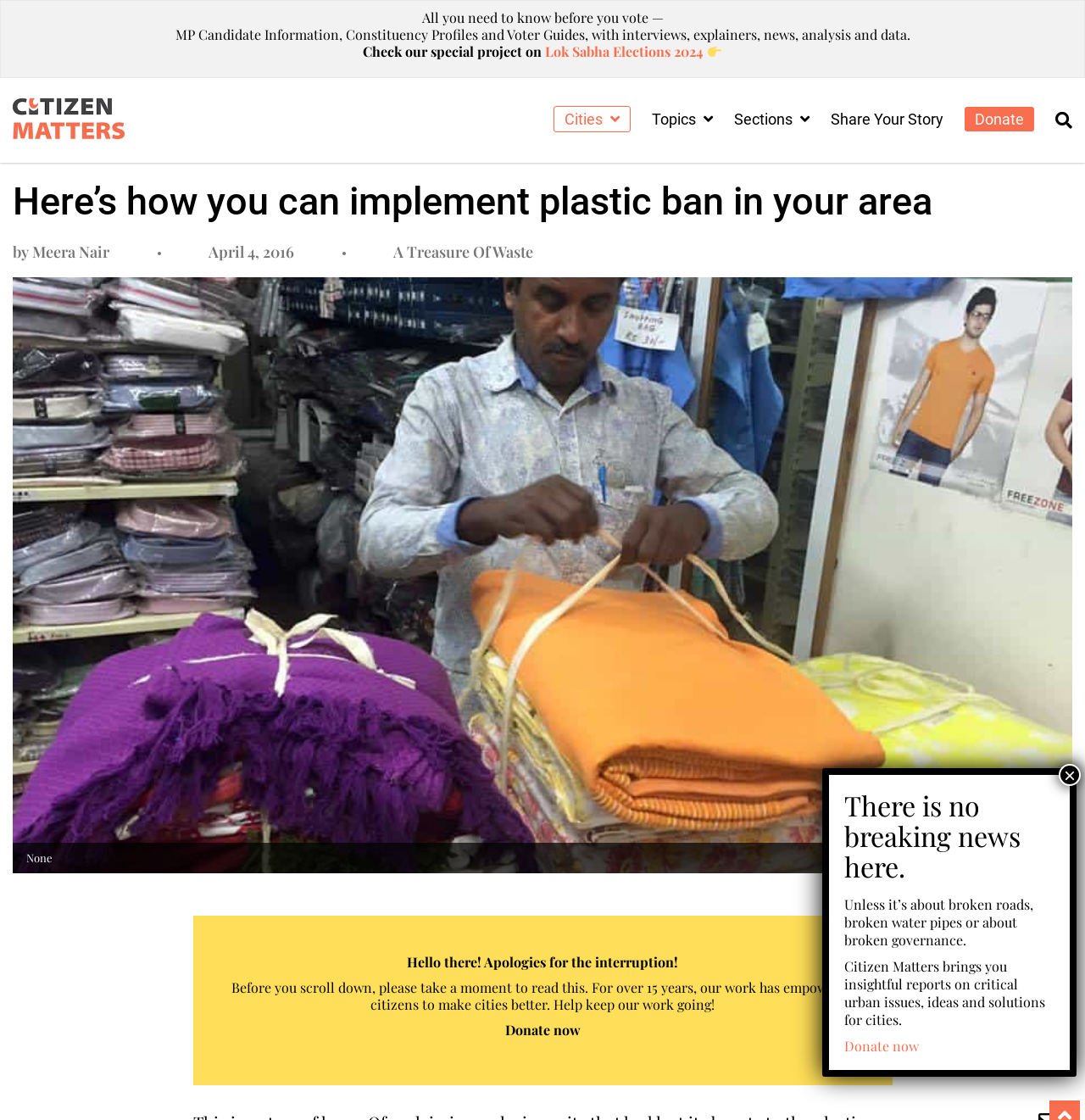What is the date of the article?
Refer to the screenshot and deliver a thorough answer to the question presented.

I determined the answer by looking at the date mentioned below the author's name, which is 'April 4, 2016'.